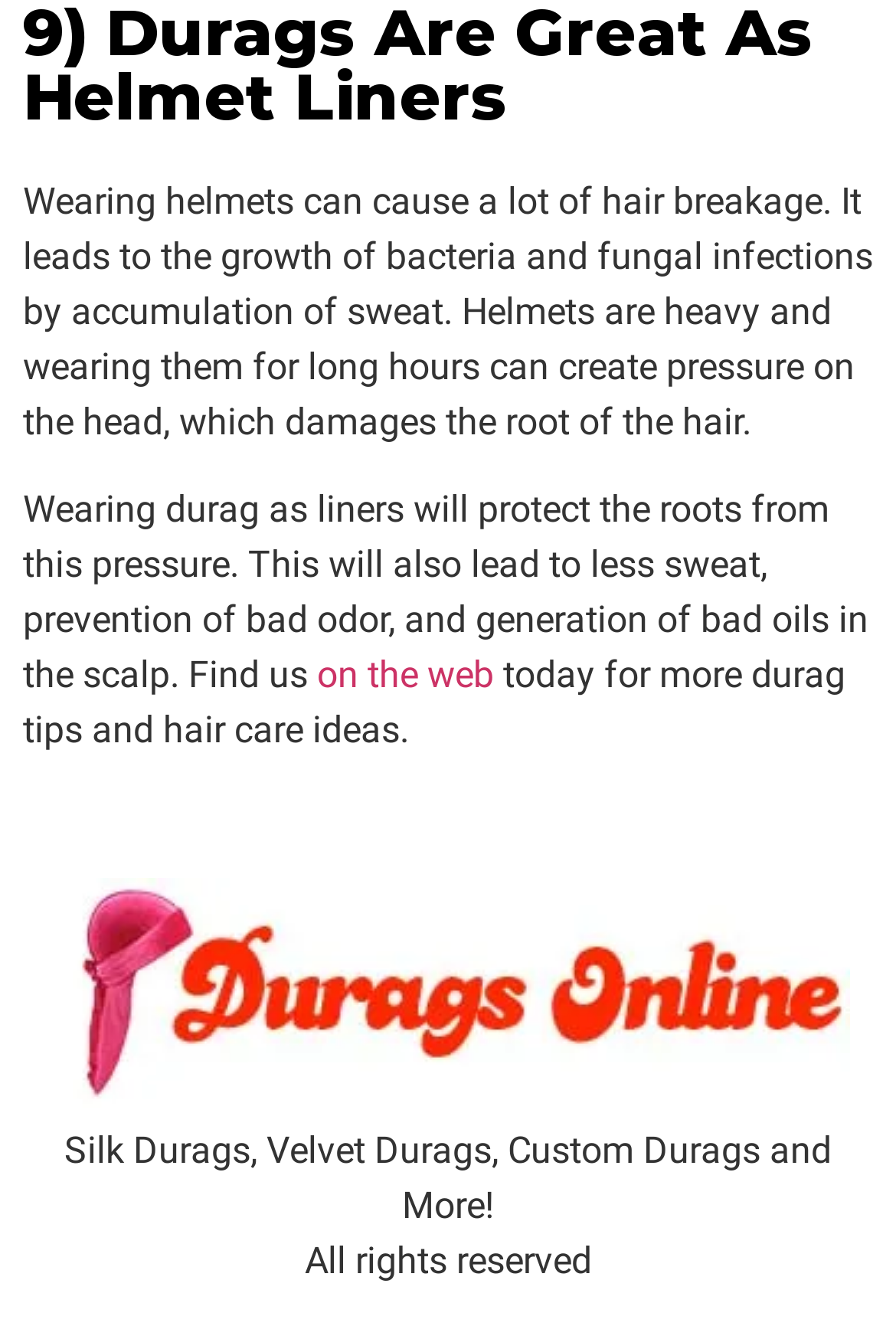What type of durags are mentioned on this webpage?
Kindly give a detailed and elaborate answer to the question.

The static text element mentions 'Silk Durags, Velvet Durags, Custom Durags and More!' which suggests that these are the types of durags being referred to on this webpage.